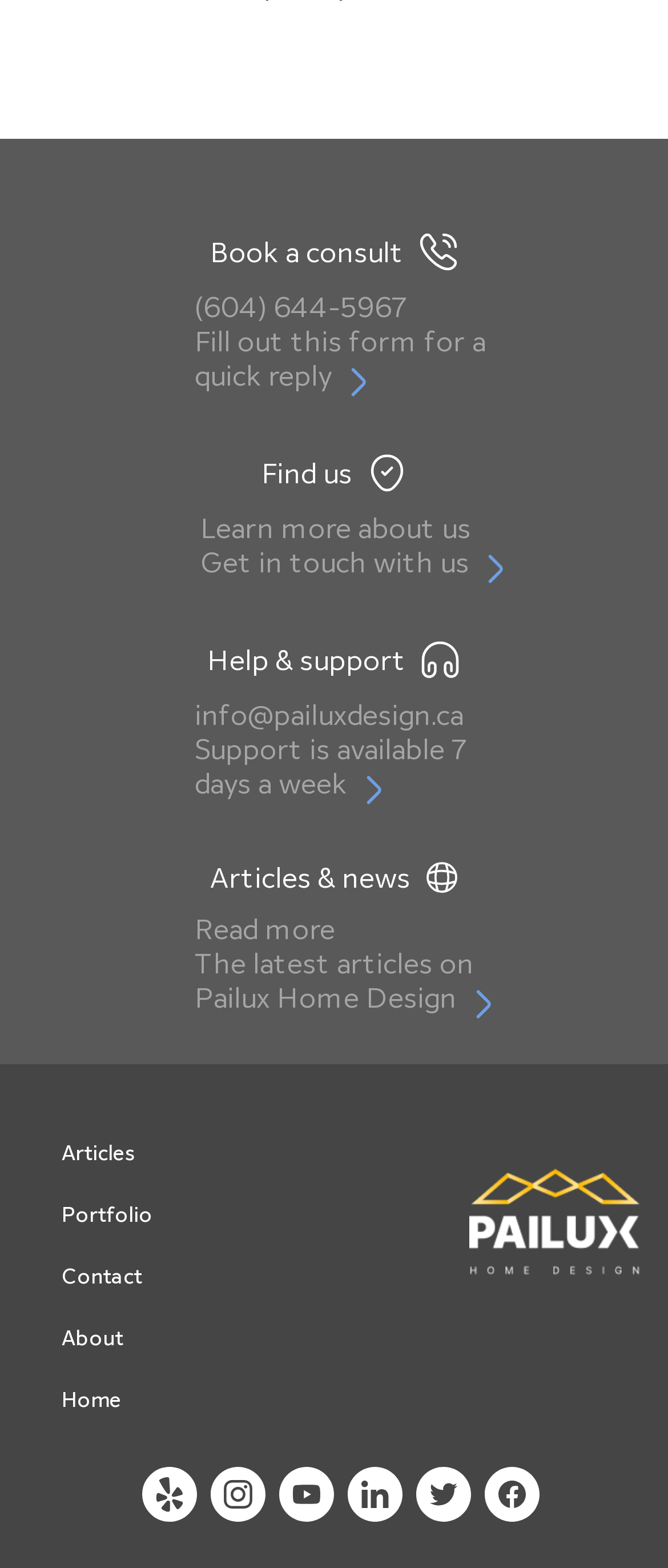Please answer the following query using a single word or phrase: 
What is the text above the image with the bounding box [0.624, 0.148, 0.686, 0.174]?

Book a consult